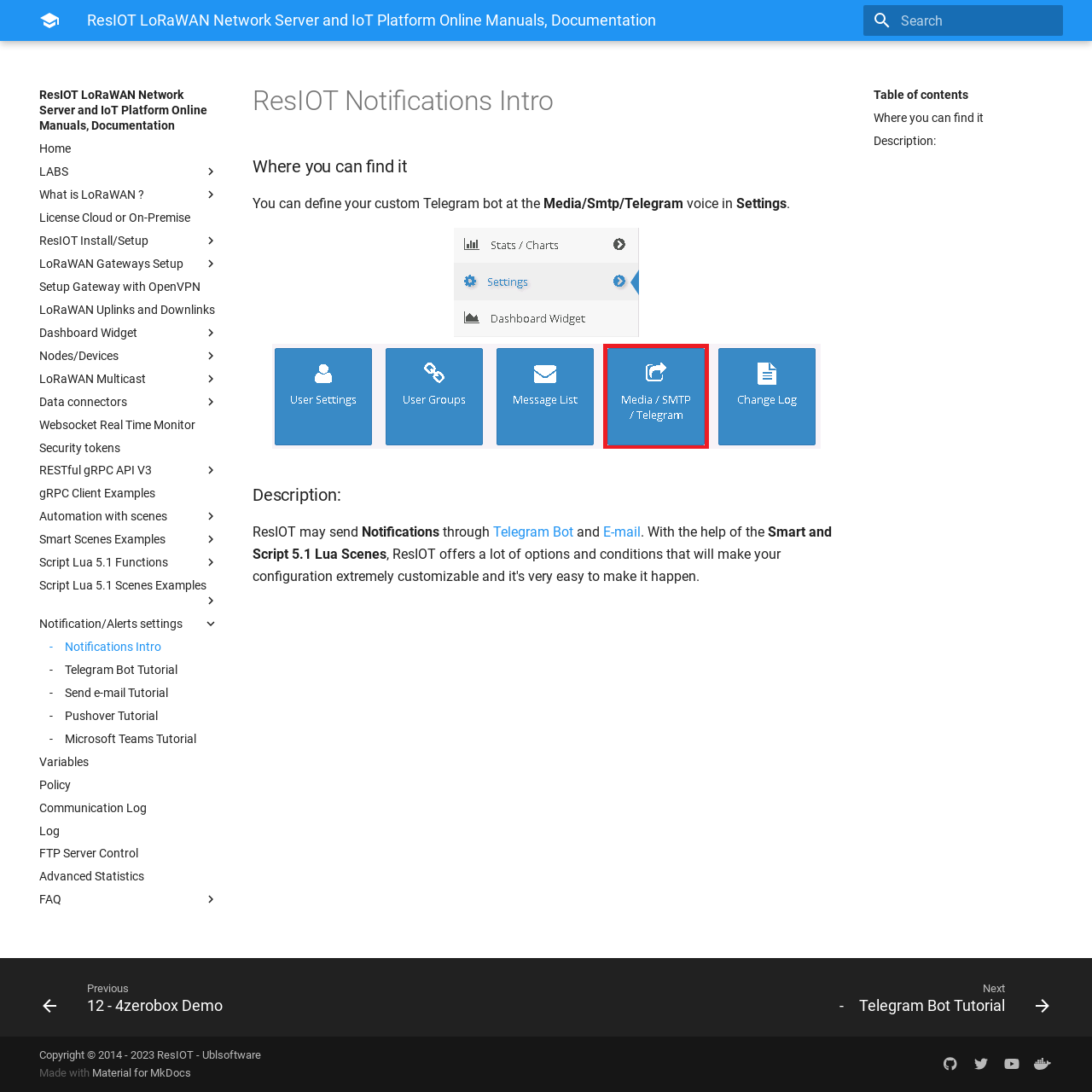Use the information in the screenshot to answer the question comprehensively: How many navigation menus are there on this webpage?

There are three navigation menus on this webpage: Header, Navigation, and Footer. The Header menu contains links to the homepage and other sections, the Navigation menu contains links to various topics related to ResIOT, and the Footer menu contains links to previous and next pages.